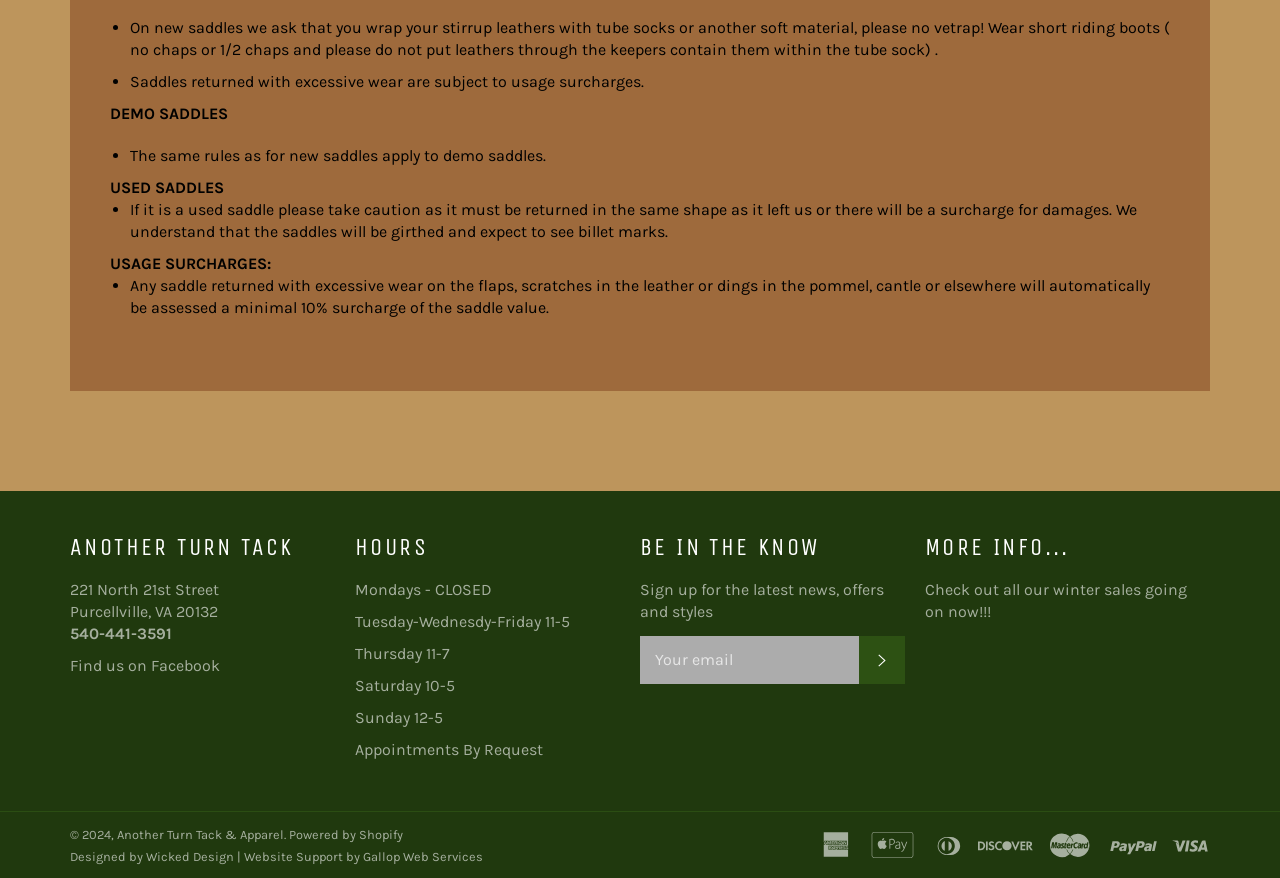What is the phone number of Another Turn Tack?
Using the image as a reference, give a one-word or short phrase answer.

540-441-3591